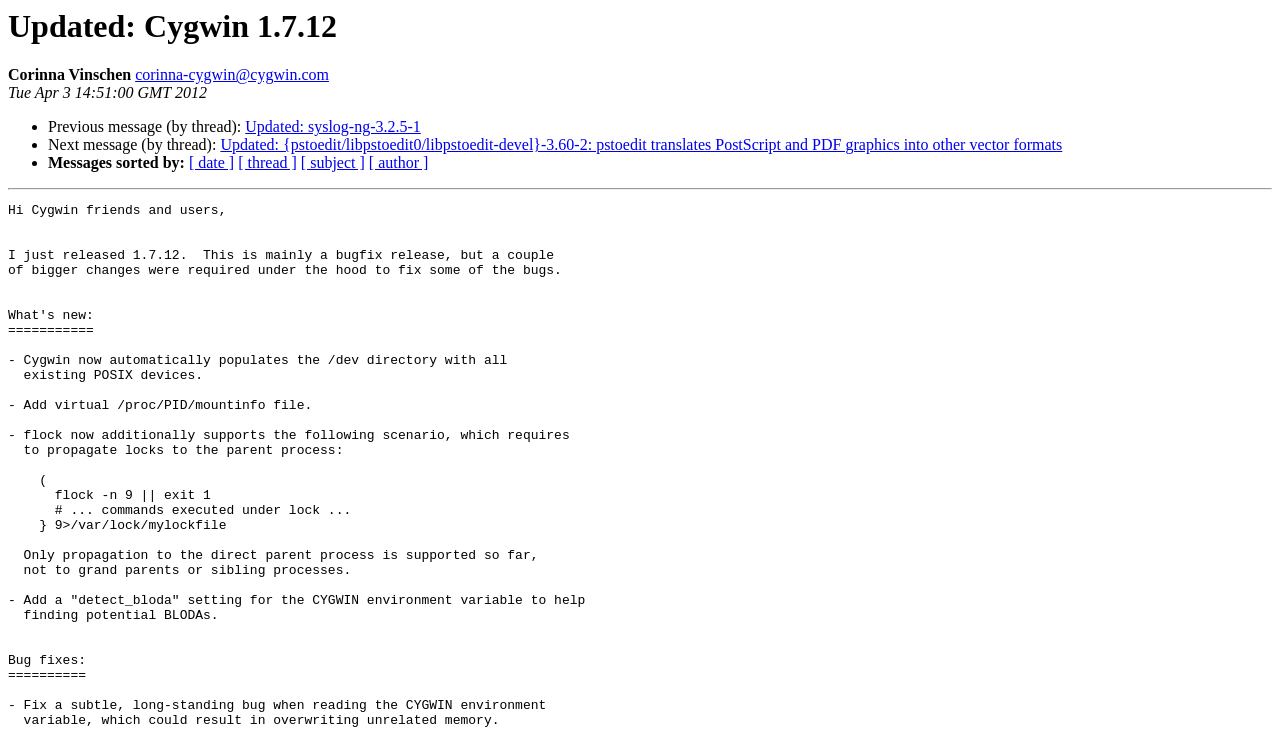Provide your answer in a single word or phrase: 
What is the date of this message?

Tue Apr 3 14:51:00 GMT 2012